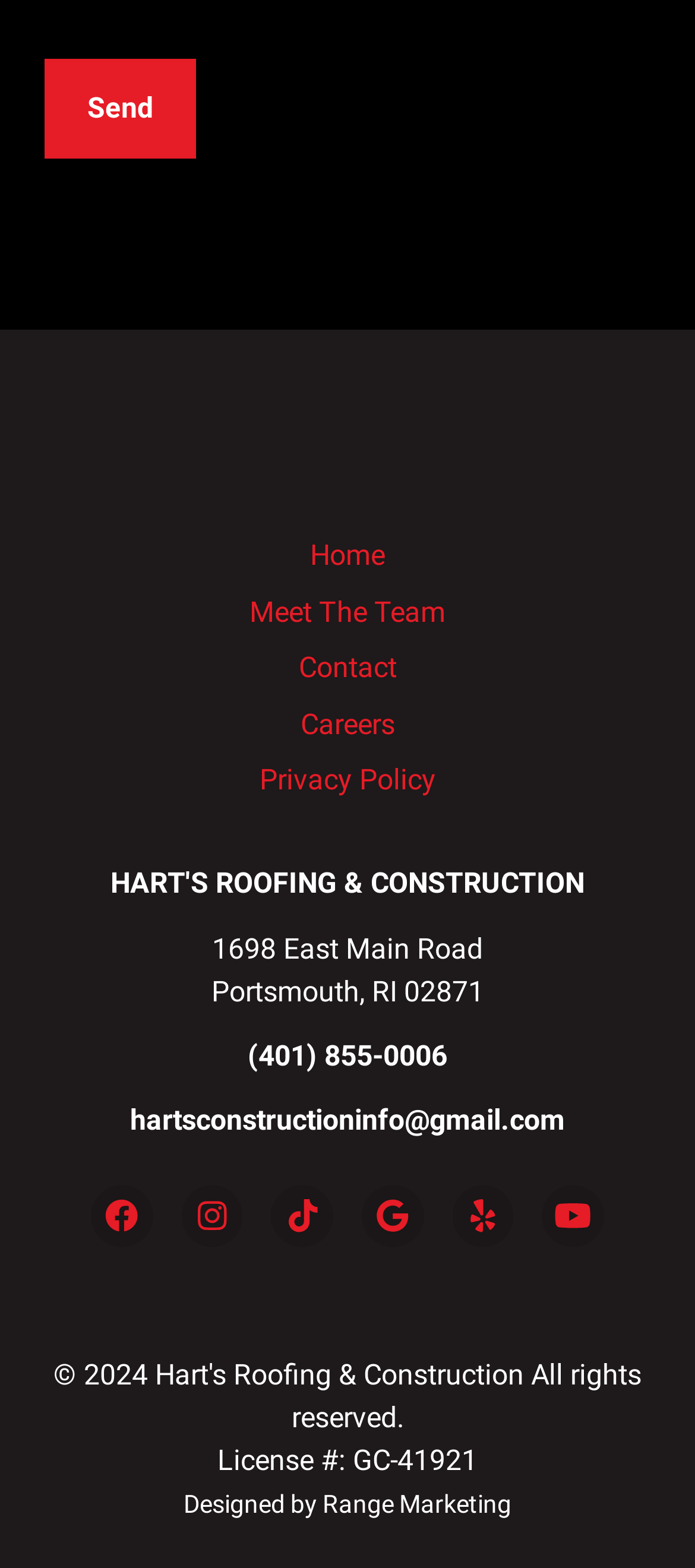How many social media links are there?
Please answer the question with a detailed and comprehensive explanation.

There are five social media links on the webpage, which are Facebook, Instagram, Tiktok, Google, and Yelp. These links are located at the bottom of the webpage.